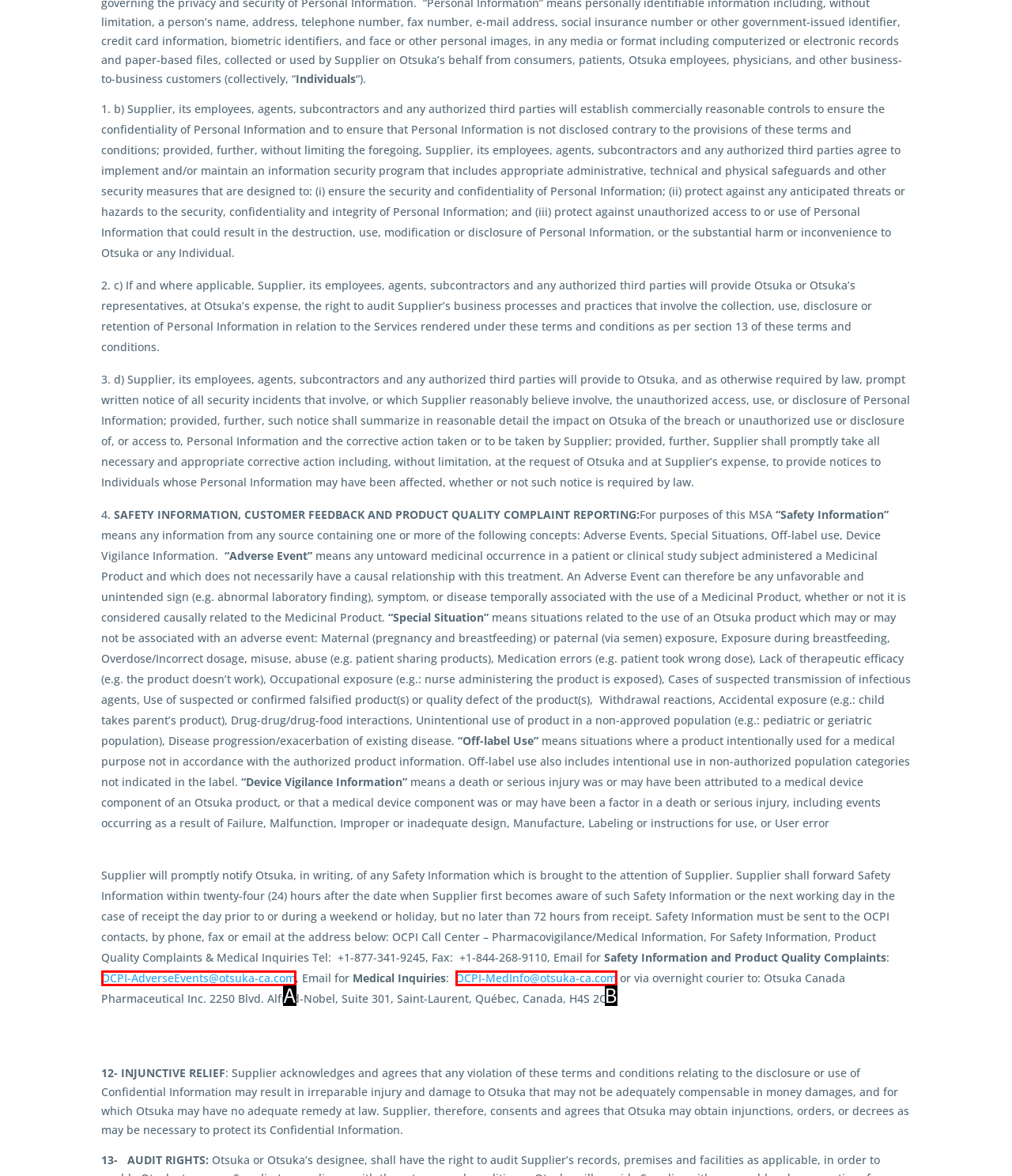Identify the letter of the UI element that fits the description: OCPI-MedInfo@otsuka-ca.com
Respond with the letter of the option directly.

B